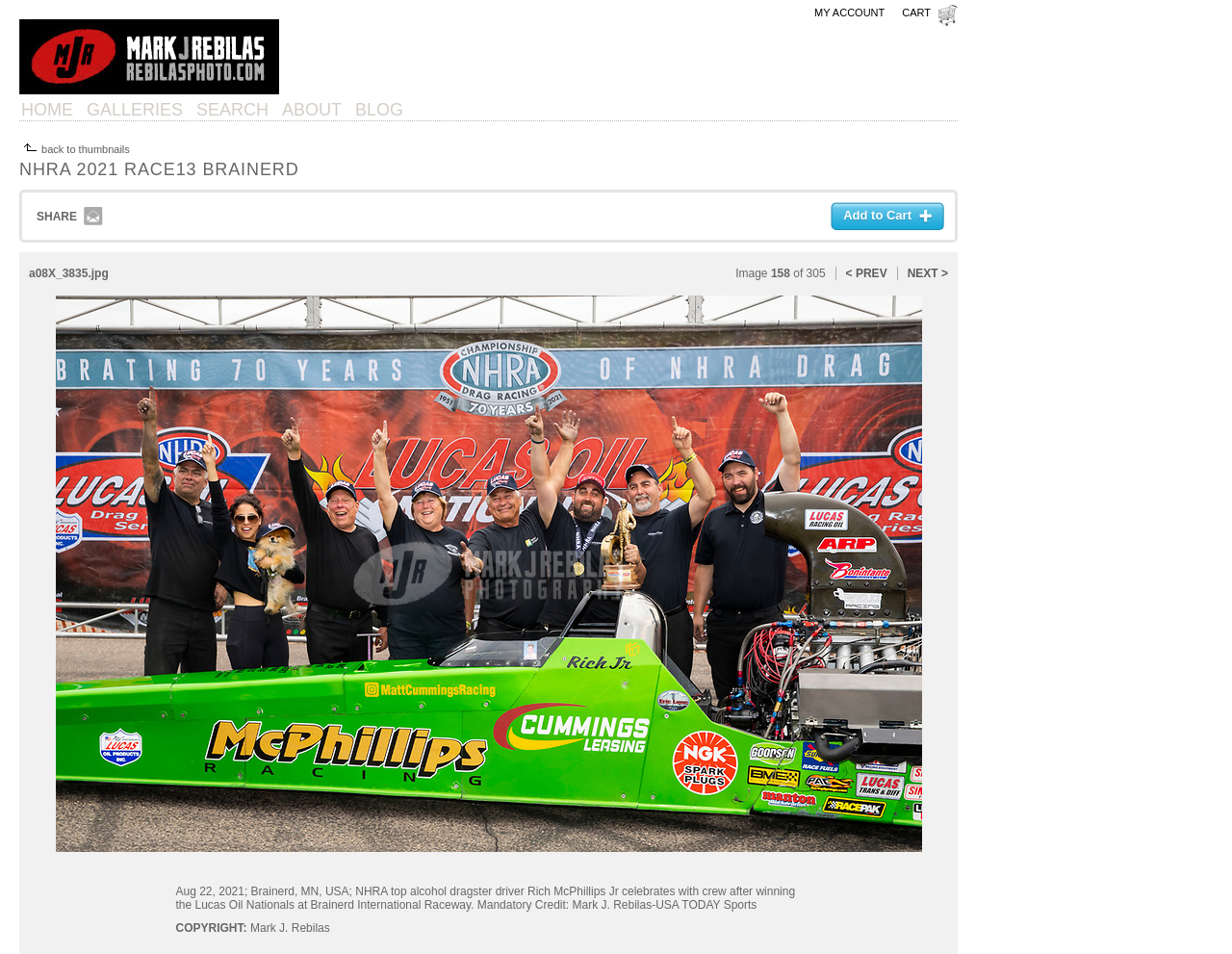Provide the bounding box coordinates for the area that should be clicked to complete the instruction: "add image to cart".

[0.674, 0.212, 0.767, 0.241]